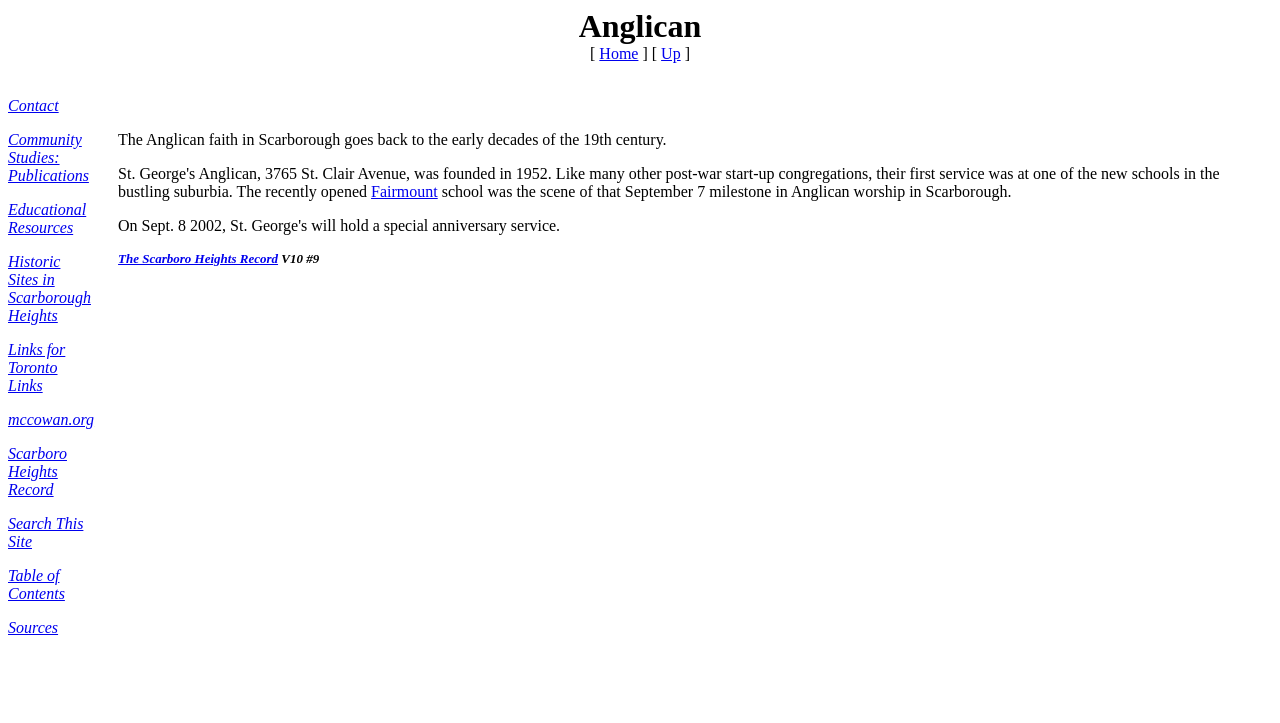Look at the image and give a detailed response to the following question: What is the name of the Anglican church founded in 1952?

According to the text, St. George's Anglican church was founded in 1952, and its first service was held at Fairmount school. This information is found in the second table cell of the second layout table.